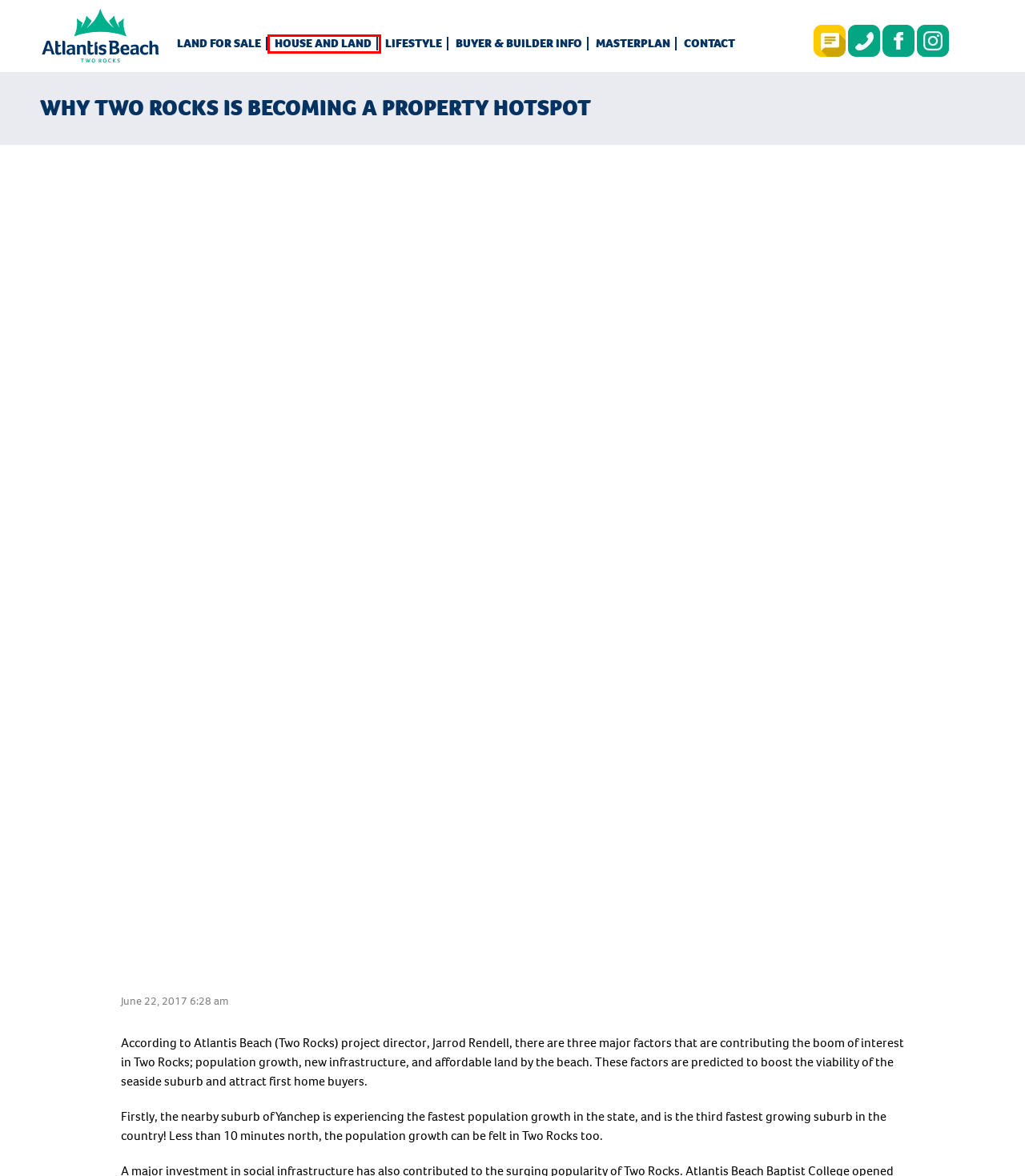A screenshot of a webpage is given, featuring a red bounding box around a UI element. Please choose the webpage description that best aligns with the new webpage after clicking the element in the bounding box. These are the descriptions:
A. Land For Sale Perth Northern Suburbs | Two Rocks
B. Get In Touch | Atlantis Beach - Two Rocks, WA
C. Marketing Agency Perth | Digital Marketing, Brand Design, Results
D. Buyer And Builder Info | Atlantis Beach
E. Sitemap | Atlantis Beach
F. House And Land Packages Perth—Two Rocks, WA
G. Masterplan | Atlantis Beach Two Rocks, WA
H. Beach Land For Sale | Live The Lifestyle—Atlantis Beach Estate

F